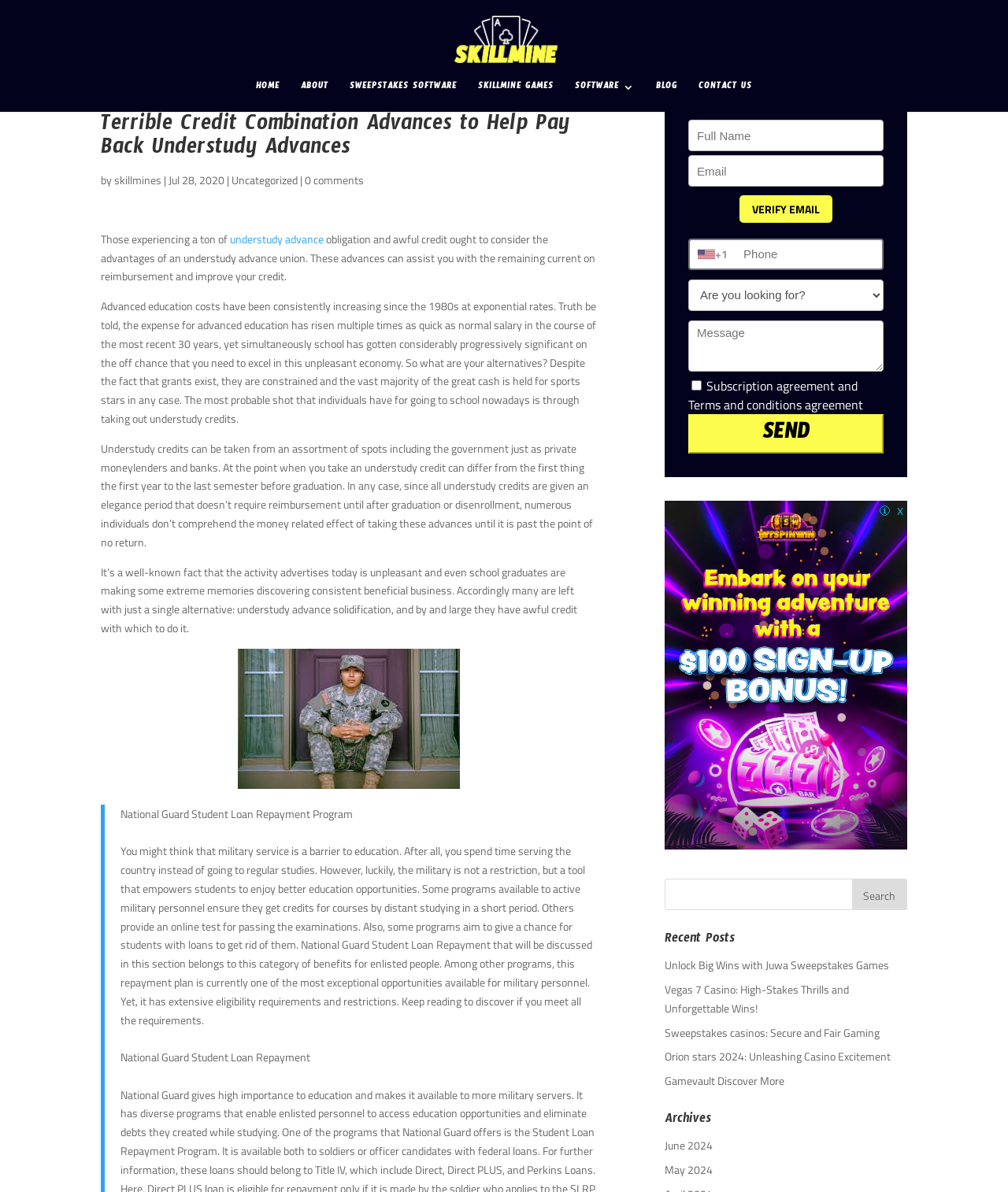Calculate the bounding box coordinates of the UI element given the description: "View pictures at el-winner.com >".

None